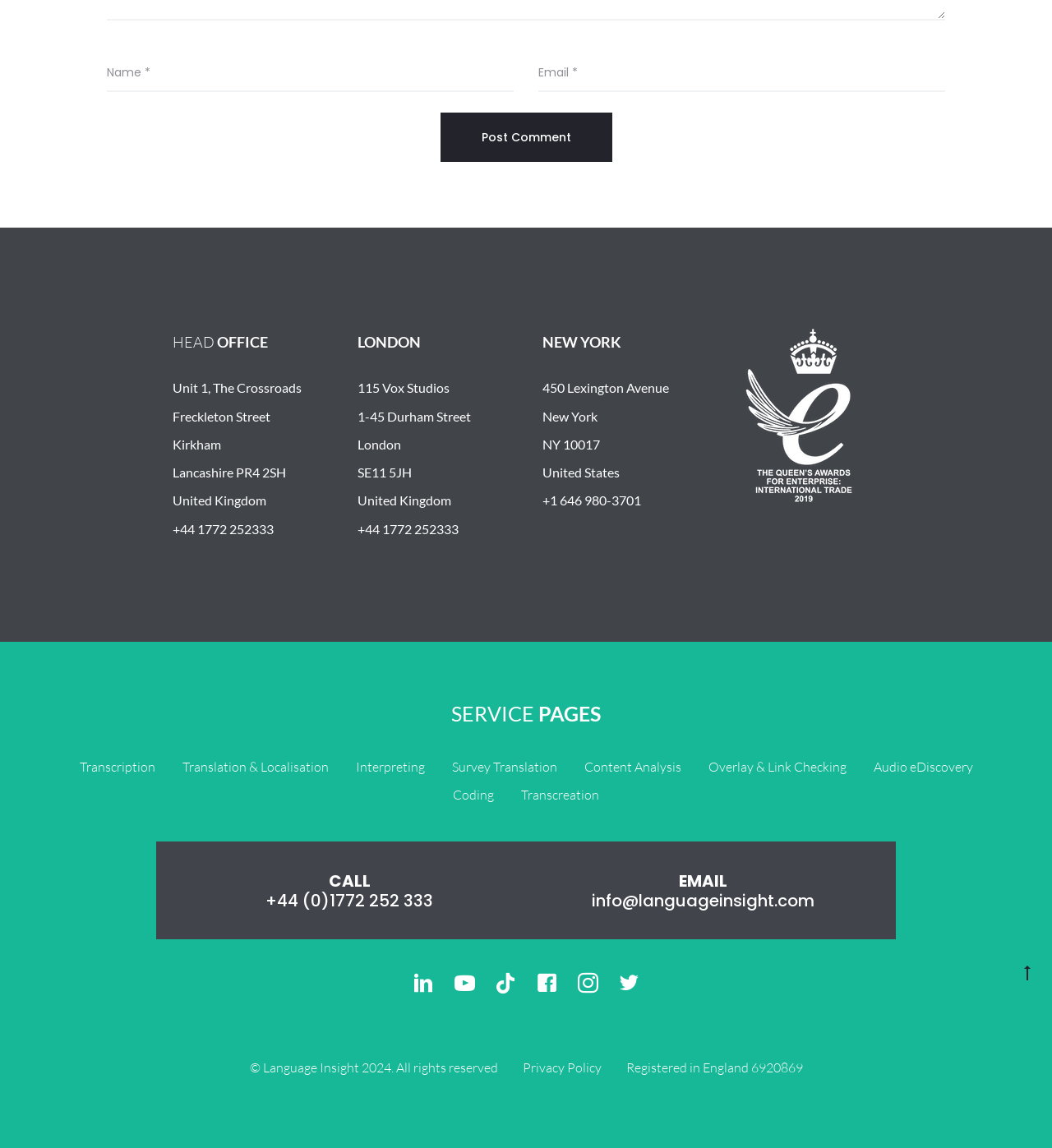Locate the bounding box of the UI element based on this description: "aria-label="Go to https://www.tiktok.com/@languageinsight"". Provide four float numbers between 0 and 1 as [left, top, right, bottom].

[0.471, 0.848, 0.49, 0.871]